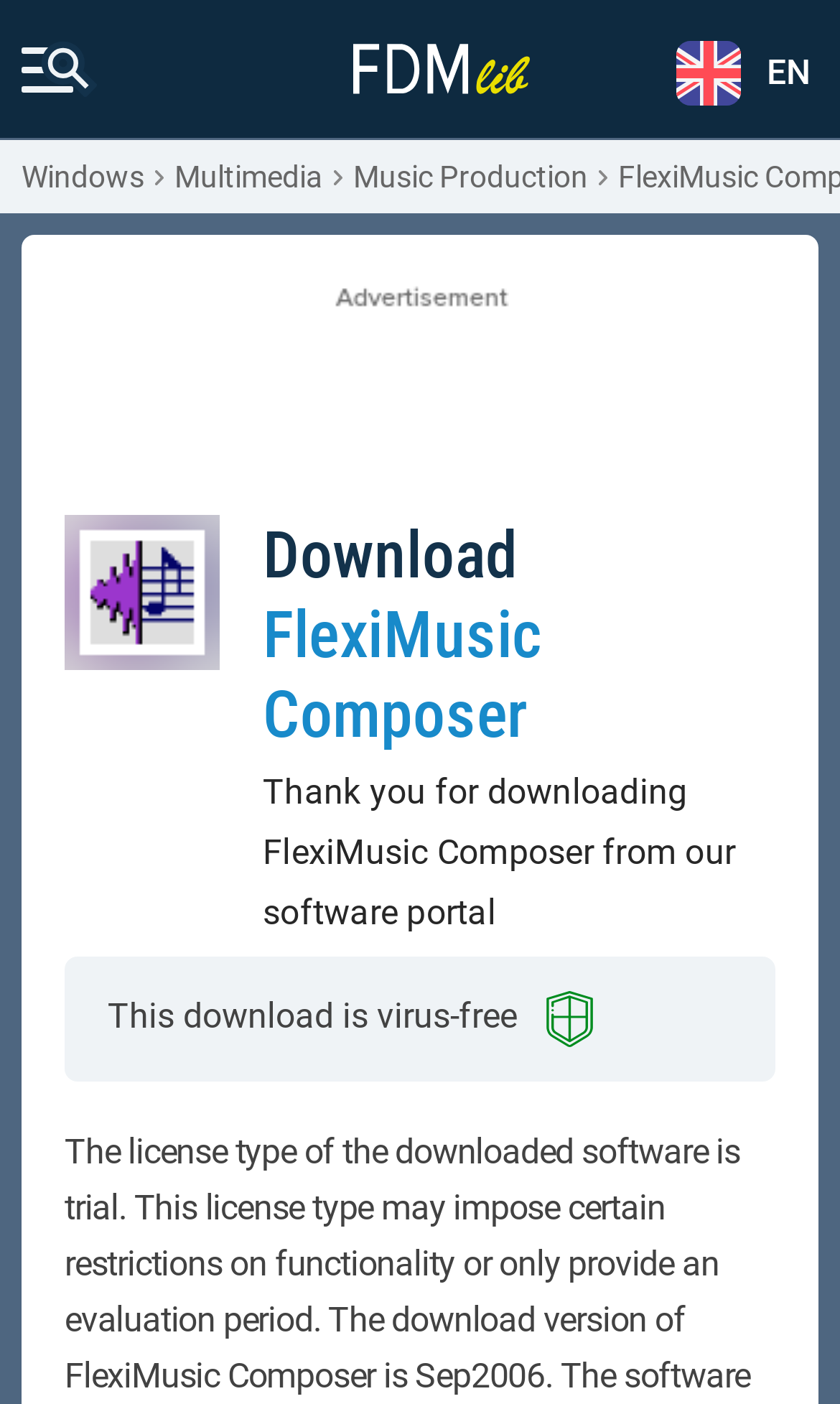Provide the bounding box for the UI element matching this description: "Music Production".

[0.421, 0.115, 0.7, 0.137]